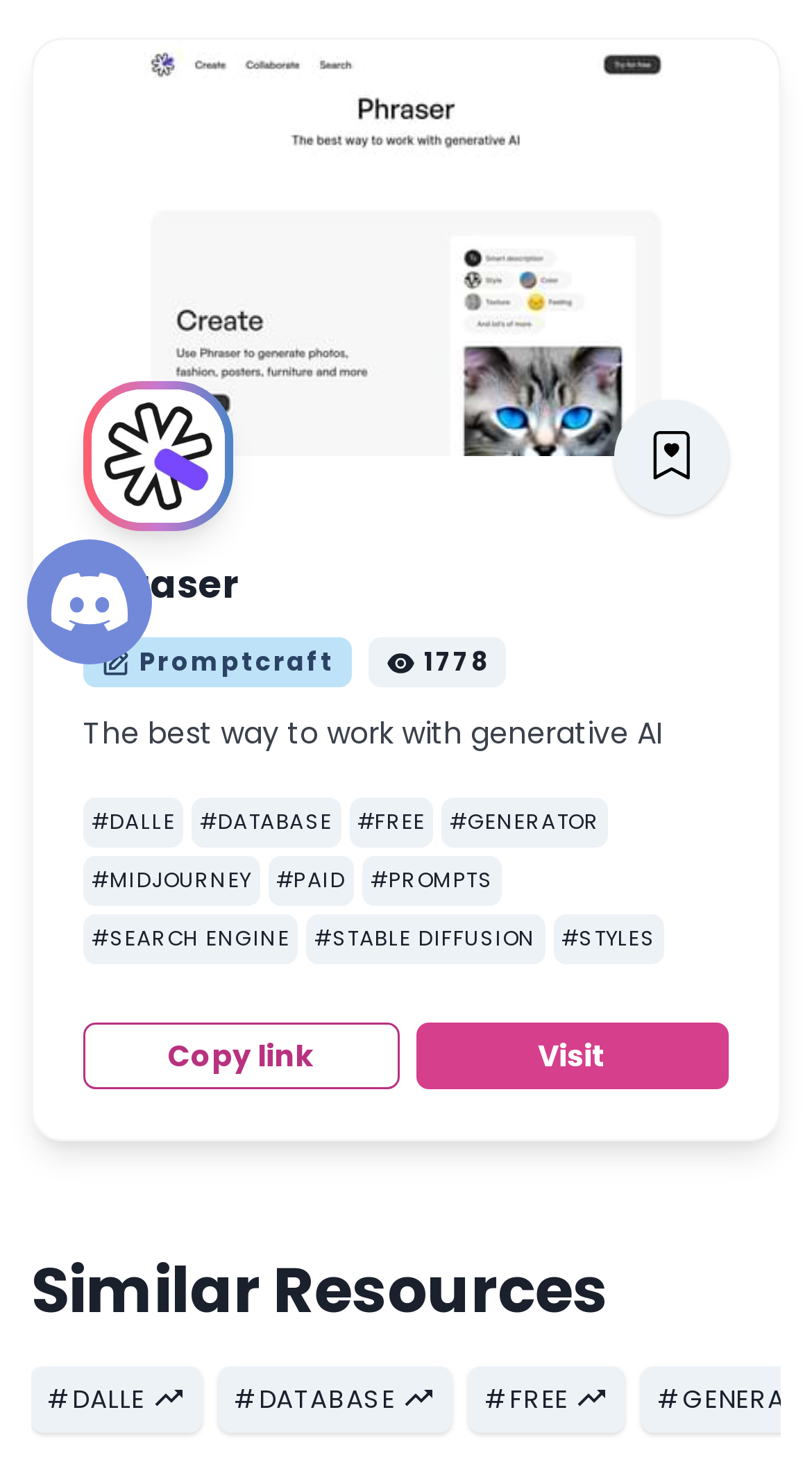Locate the bounding box for the described UI element: "Visit". Ensure the coordinates are four float numbers between 0 and 1, formatted as [left, top, right, bottom].

[0.512, 0.699, 0.897, 0.745]